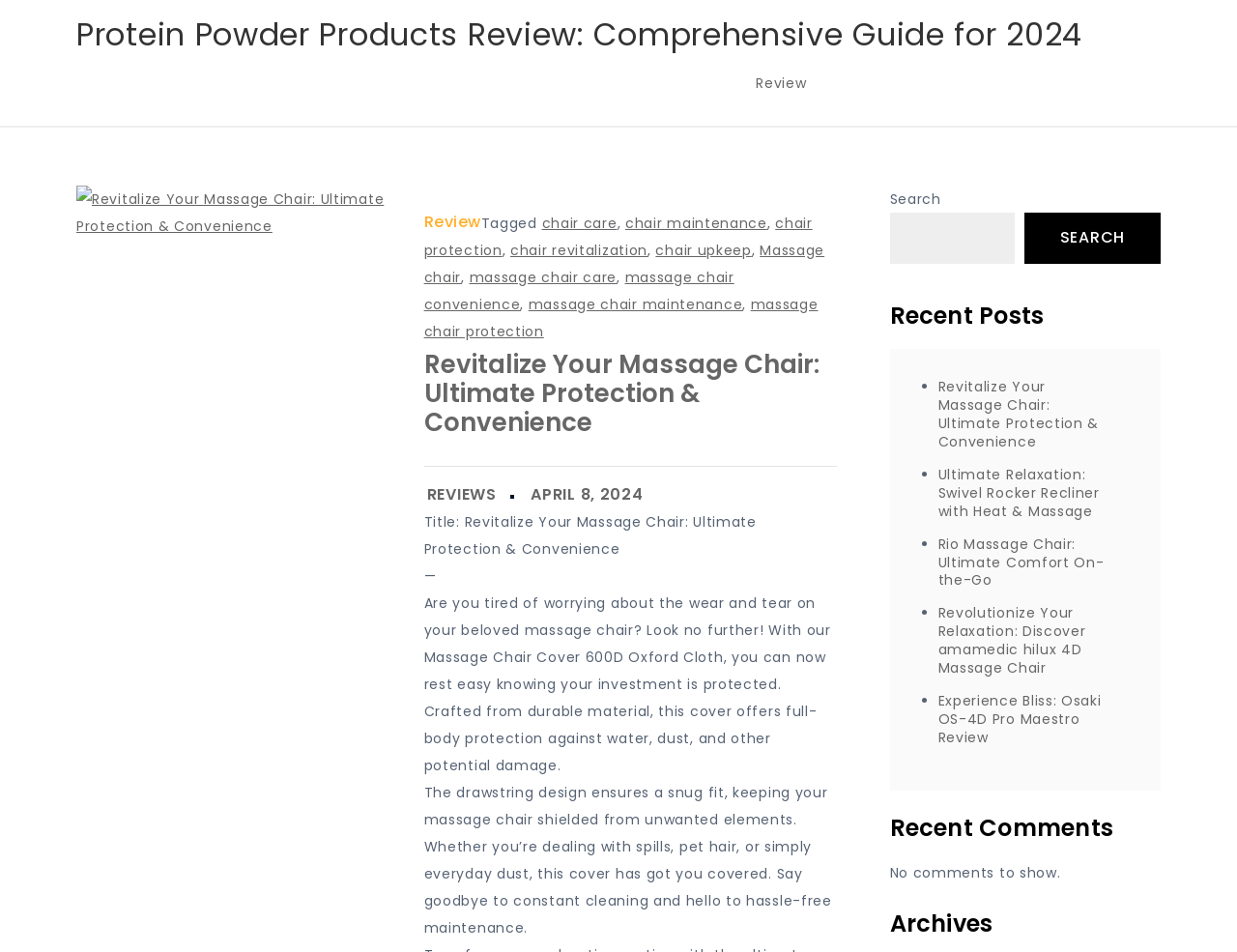Can you identify the bounding box coordinates of the clickable region needed to carry out this instruction: 'Click on the 'Massage chair' link'? The coordinates should be four float numbers within the range of 0 to 1, stated as [left, top, right, bottom].

[0.343, 0.252, 0.667, 0.301]